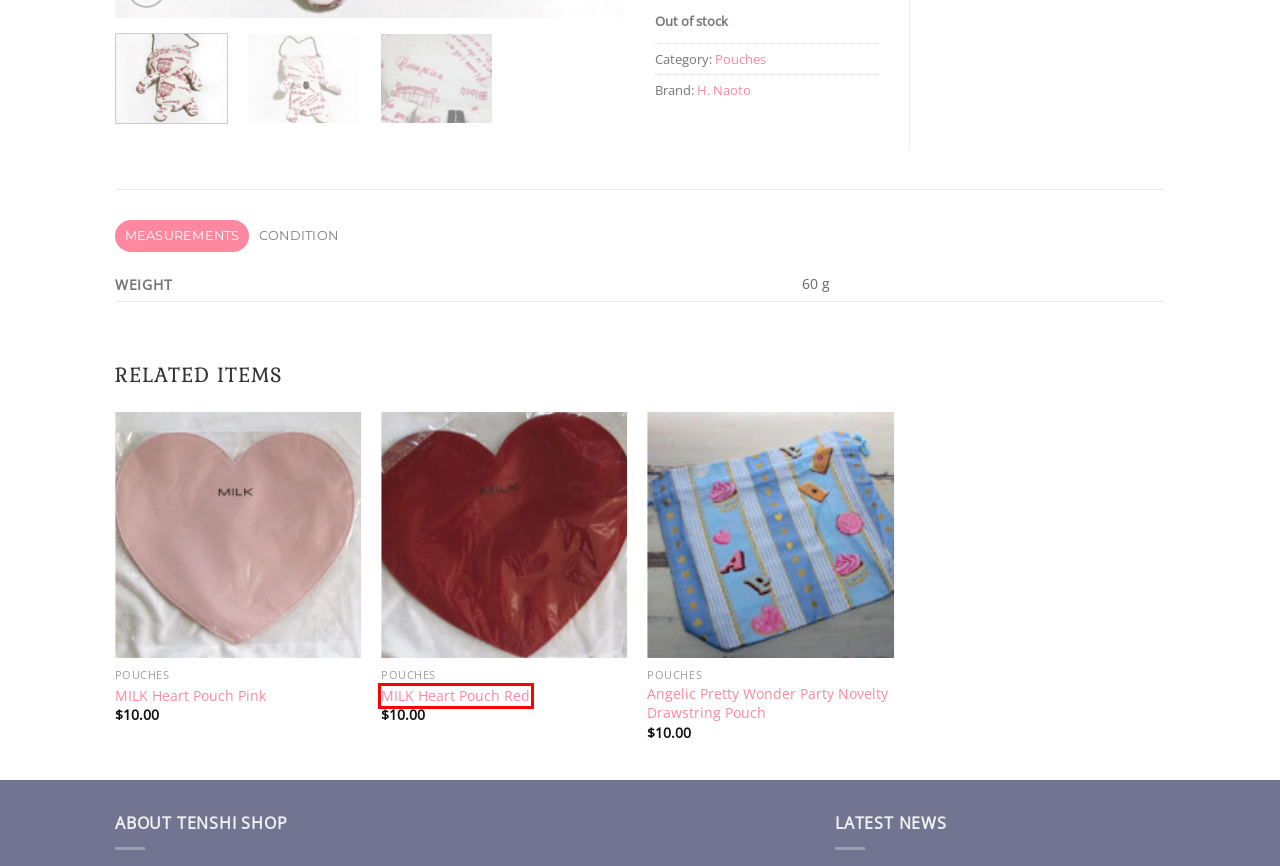Inspect the screenshot of a webpage with a red rectangle bounding box. Identify the webpage description that best corresponds to the new webpage after clicking the element inside the bounding box. Here are the candidates:
A. Angelic Pretty Wonder Party Novelty Drawstring Pouch - Tenshi Shop
B. Tenshi Shop Website Update - Tenshi Shop
C. MILK Heart Pouch Pink - Tenshi Shop
D. Shop - Tenshi Shop - Japan Shopping Service and Fashion Boutique
E. H. Naoto - Brands - Tenshi Shop
F. Womens Bags - Category - Tenshi Shop
G. MILK Heart Pouch Red - Tenshi Shop
H. FAQ - Tenshi Shop

G